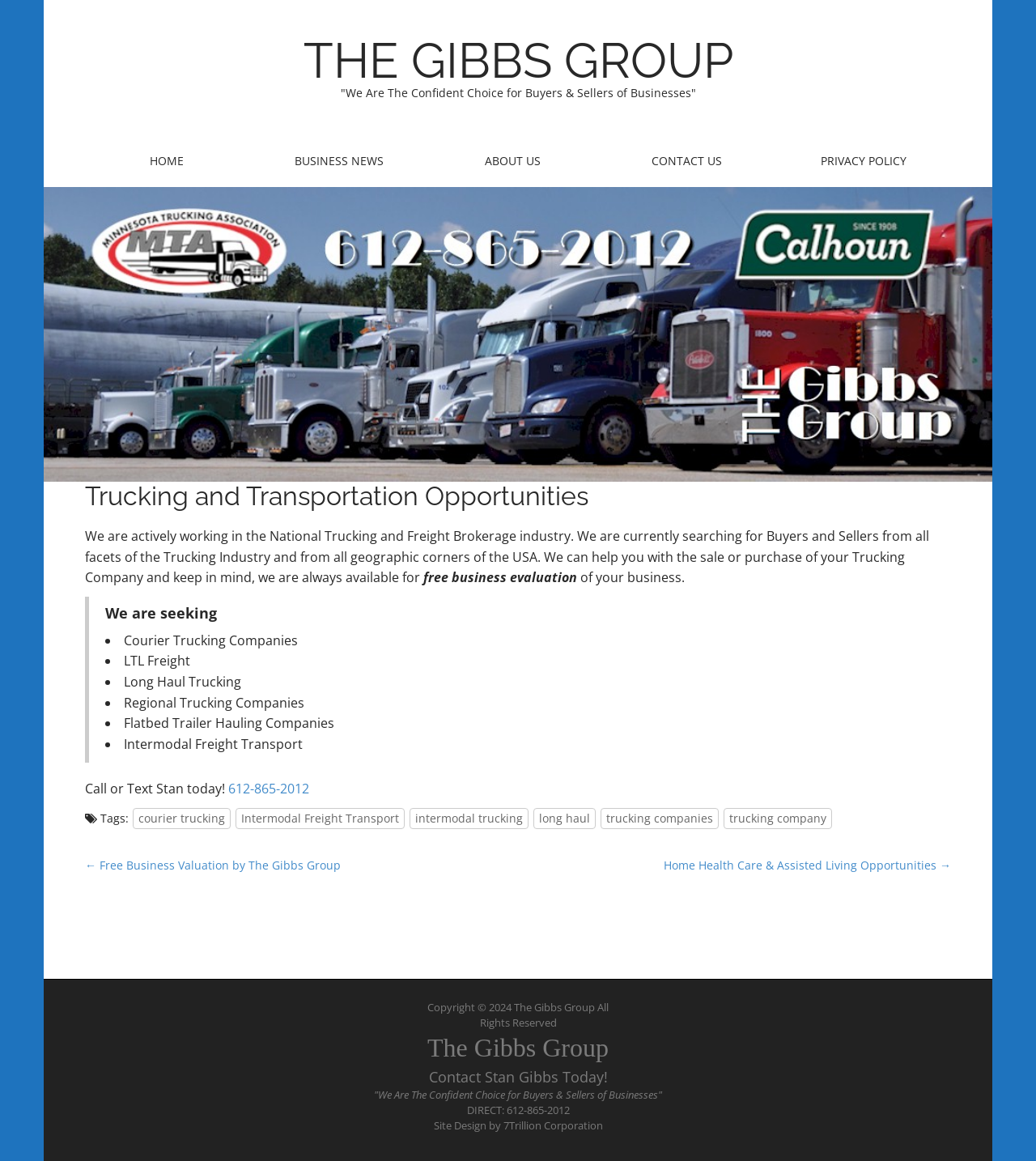Who designed the website?
Craft a detailed and extensive response to the question.

The website was designed by 7Trillion Corporation, as stated in the StaticText element with OCR text 'Site Design by' and the link element with OCR text '7Trillion Corporation'.